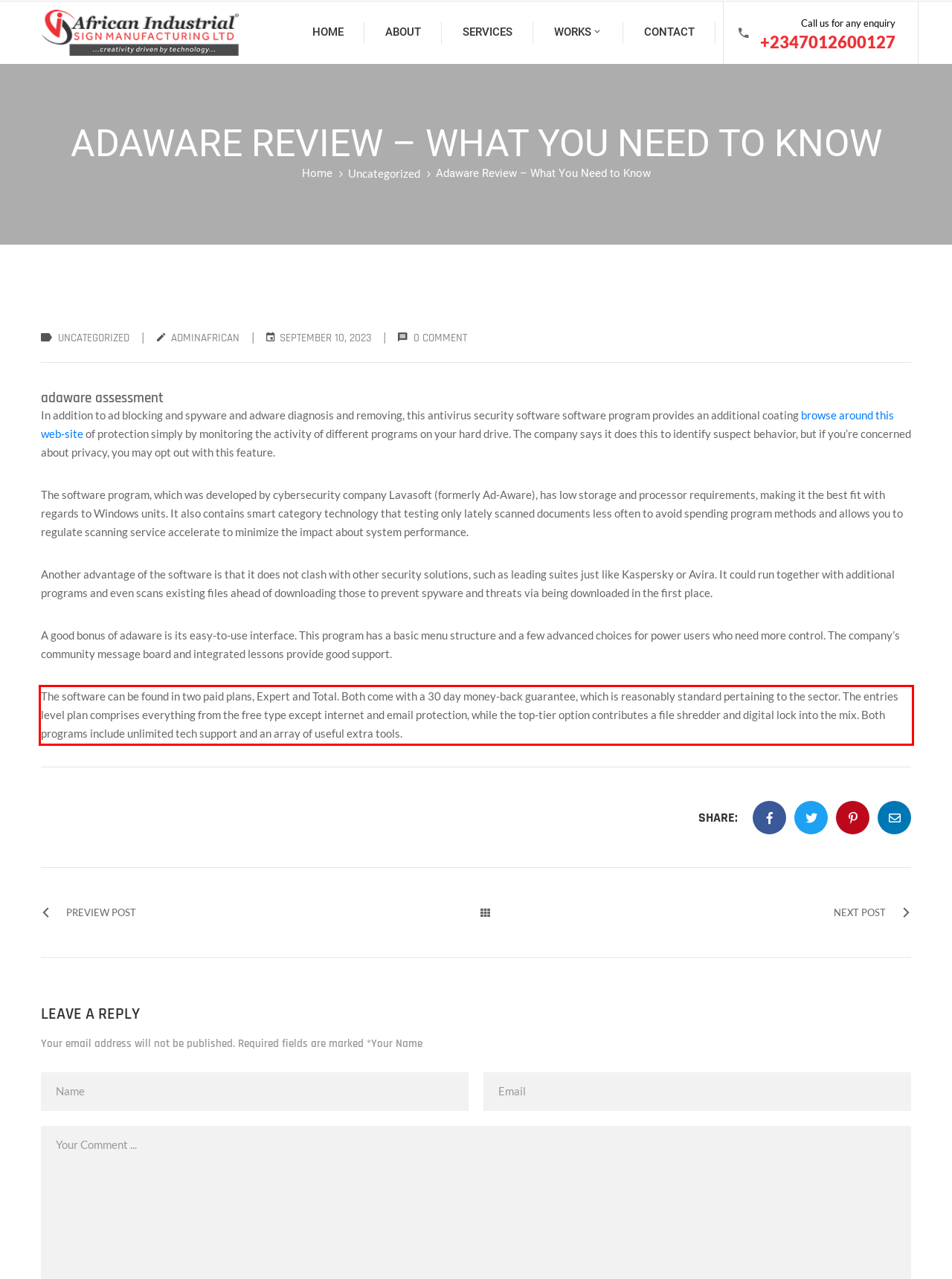You have a screenshot of a webpage, and there is a red bounding box around a UI element. Utilize OCR to extract the text within this red bounding box.

The software can be found in two paid plans, Expert and Total. Both come with a 30 day money-back guarantee, which is reasonably standard pertaining to the sector. The entries level plan comprises everything from the free type except internet and email protection, while the top-tier option contributes a file shredder and digital lock into the mix. Both programs include unlimited tech support and an array of useful extra tools.